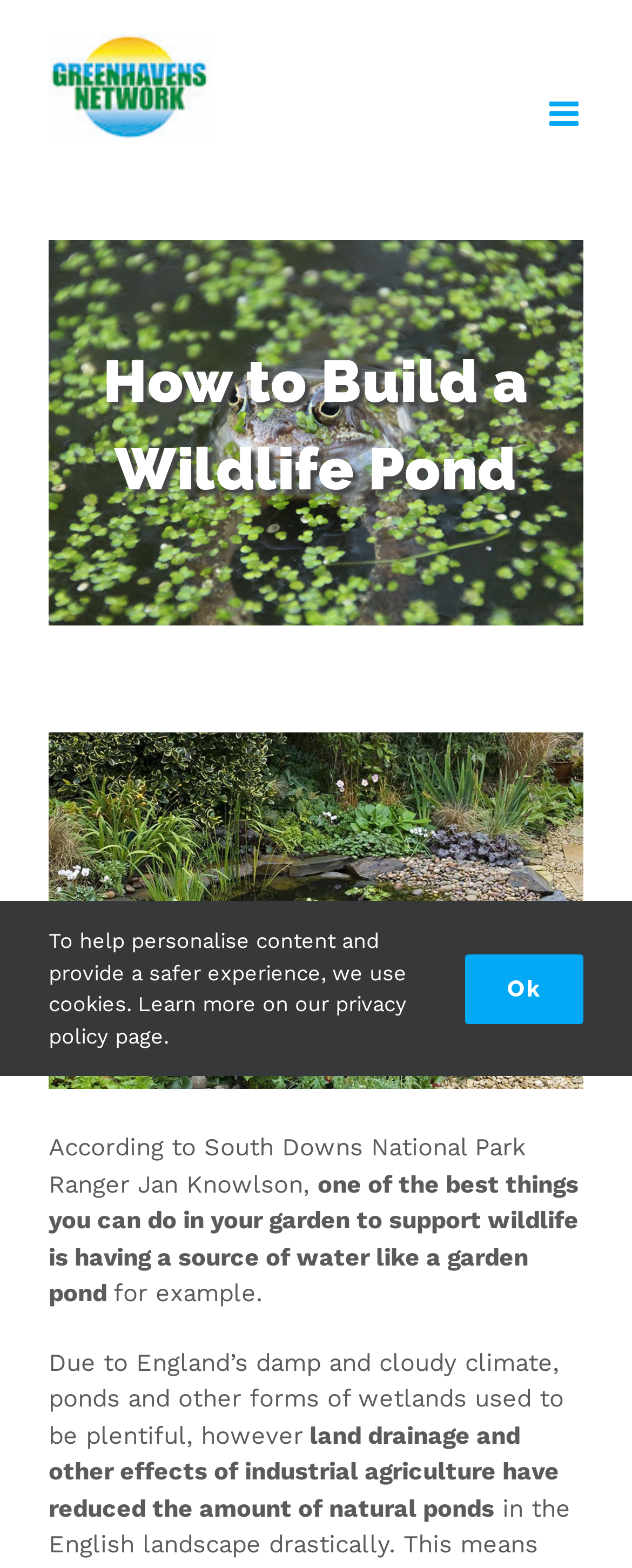What is the current state of wetlands in England?
From the image, respond with a single word or phrase.

Reduced